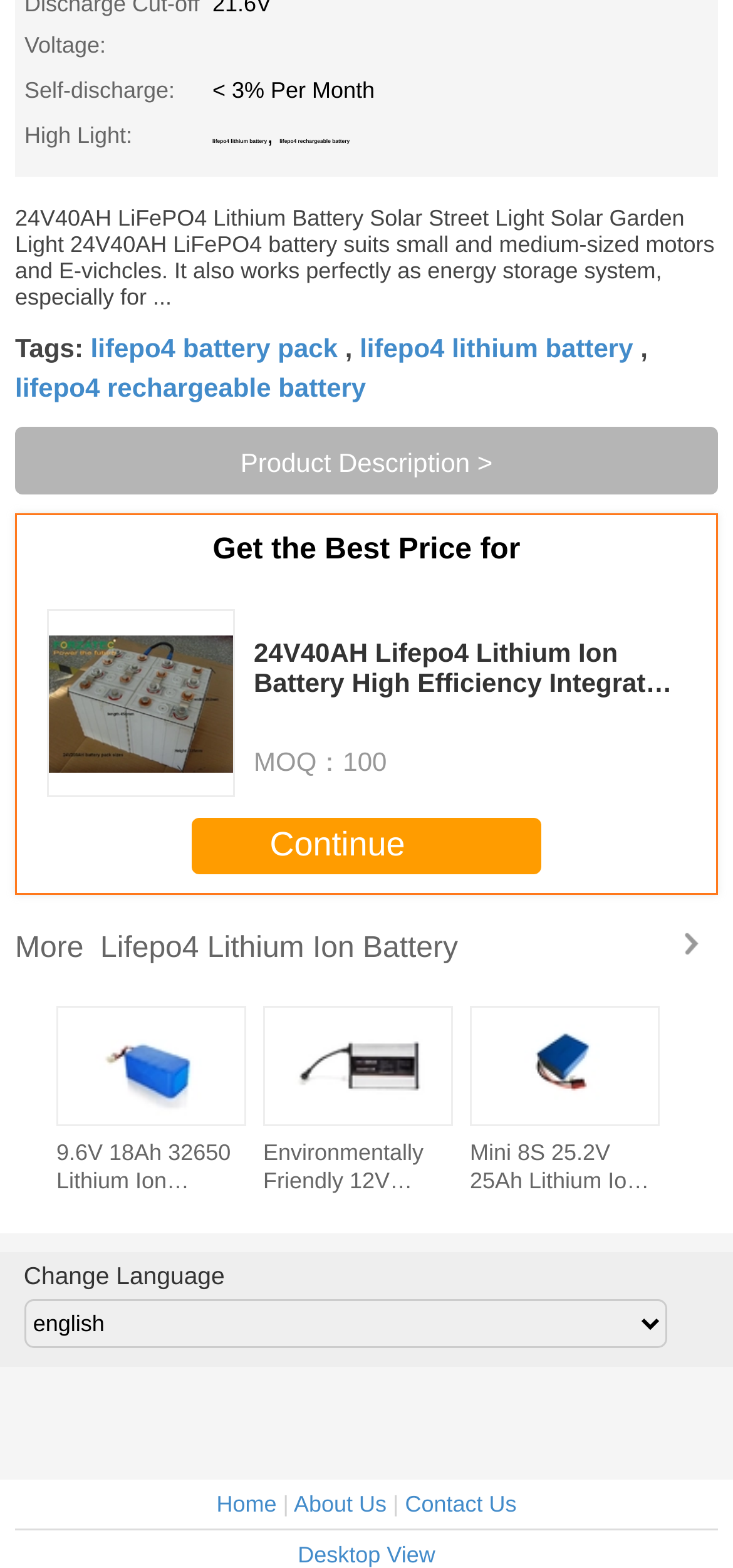Please find the bounding box coordinates of the element that you should click to achieve the following instruction: "Get the best price for". The coordinates should be presented as four float numbers between 0 and 1: [left, top, right, bottom].

[0.29, 0.34, 0.71, 0.361]